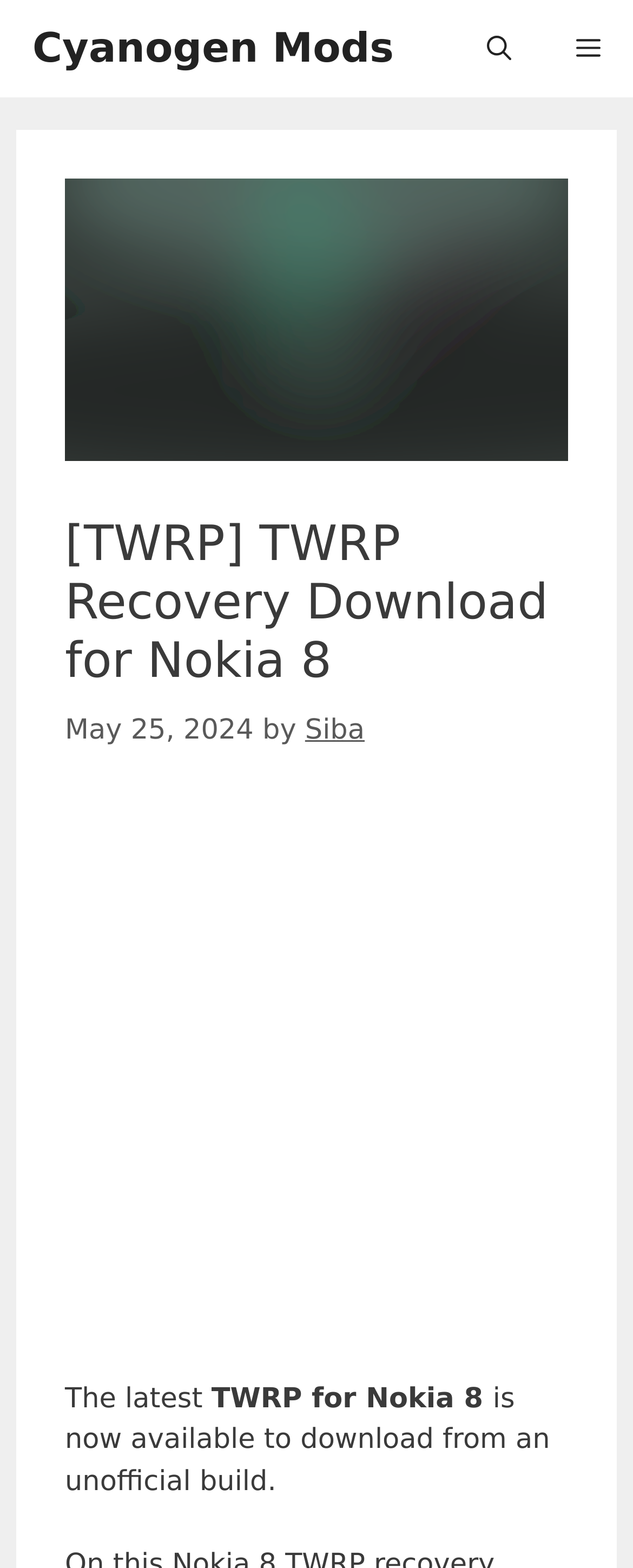Identify the bounding box coordinates for the UI element described as follows: "Menu". Ensure the coordinates are four float numbers between 0 and 1, formatted as [left, top, right, bottom].

[0.859, 0.0, 1.0, 0.062]